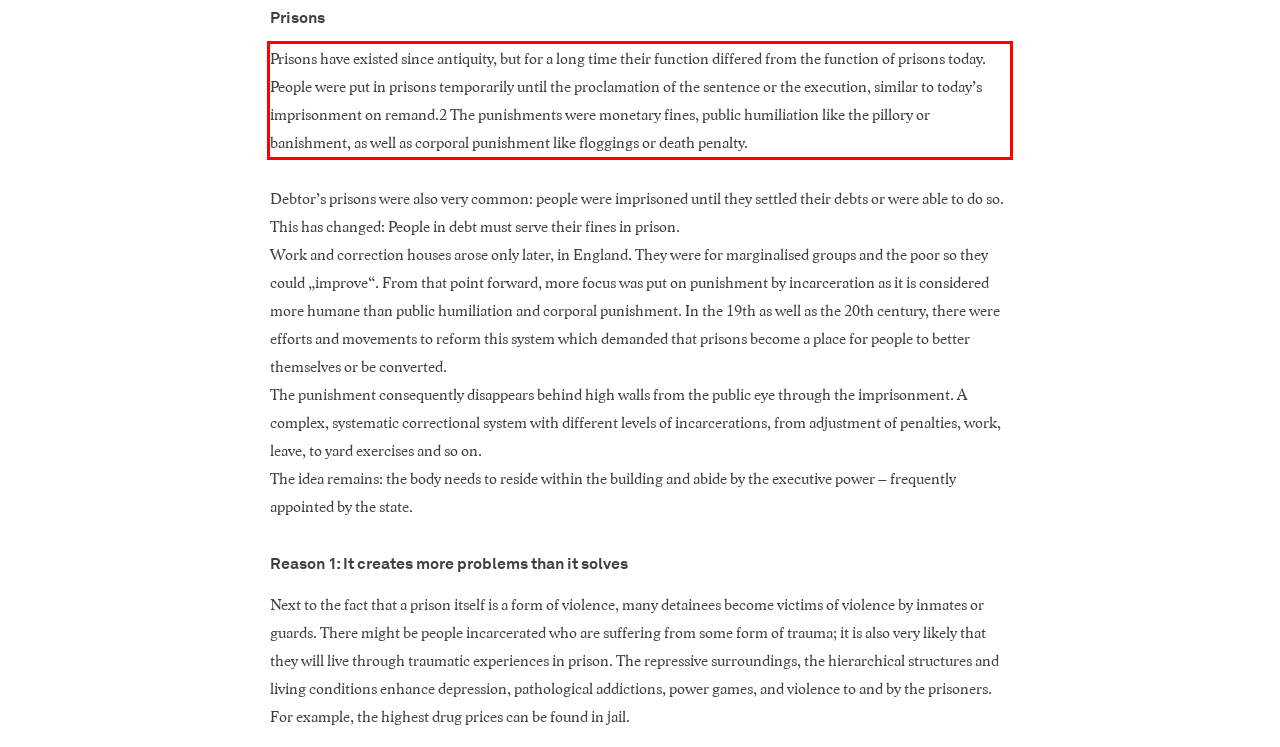Using the provided screenshot, read and generate the text content within the red-bordered area.

Prisons have existed since antiquity, but for a long time their function differed from the function of prisons today. People were put in prisons temporarily until the proclamation of the sentence or the execution, similar to today’s imprisonment on remand.2 The punishments were monetary fines, public humiliation like the pillory or banishment, as well as corporal punishment like floggings or death penalty.